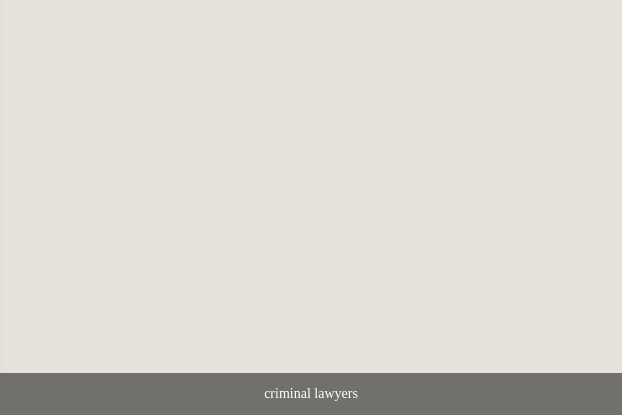What is the purpose of the image?
Based on the visual content, answer with a single word or a brief phrase.

To provide insight